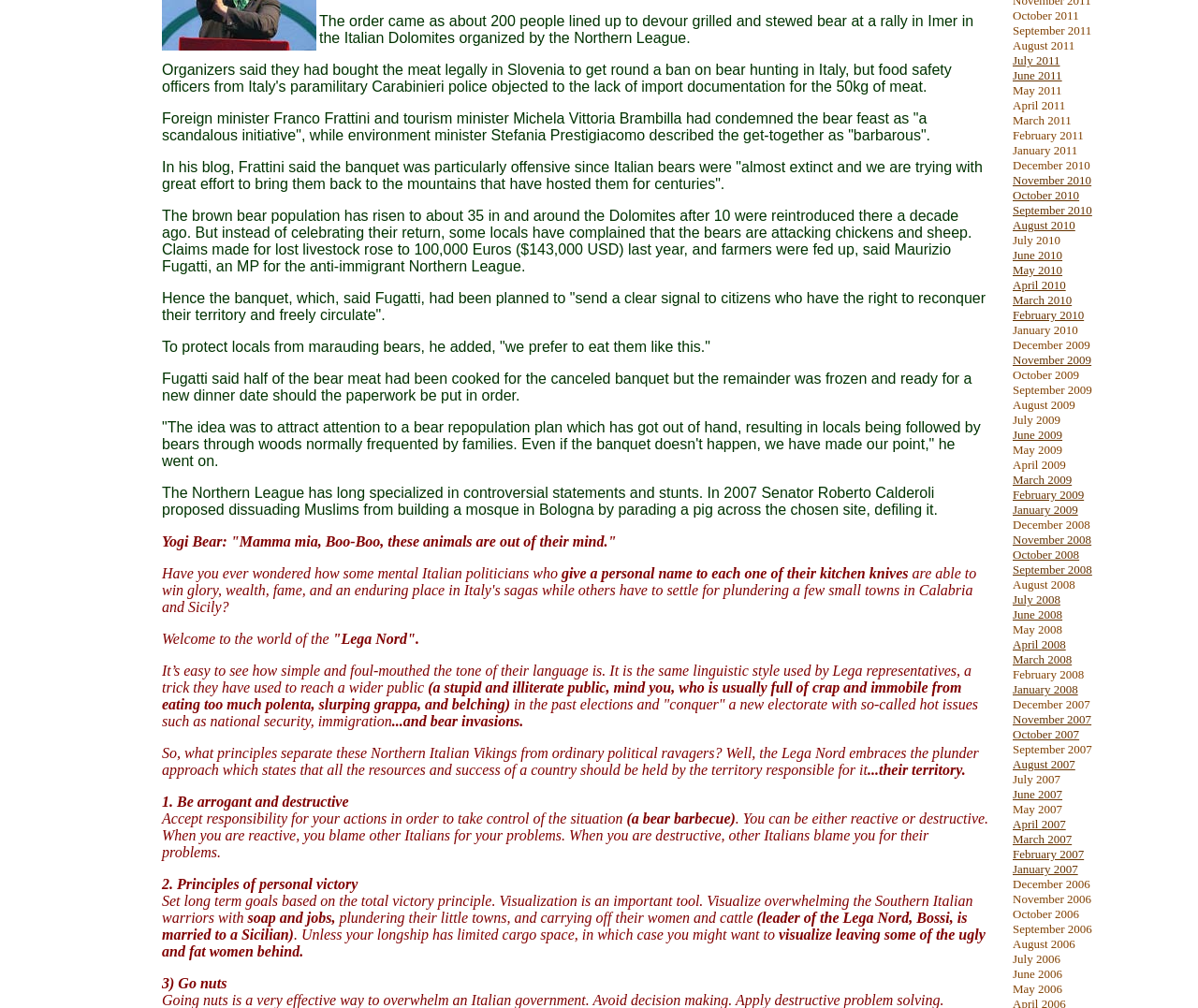Specify the bounding box coordinates of the area that needs to be clicked to achieve the following instruction: "Click on 'September 2010'".

[0.845, 0.201, 0.912, 0.215]